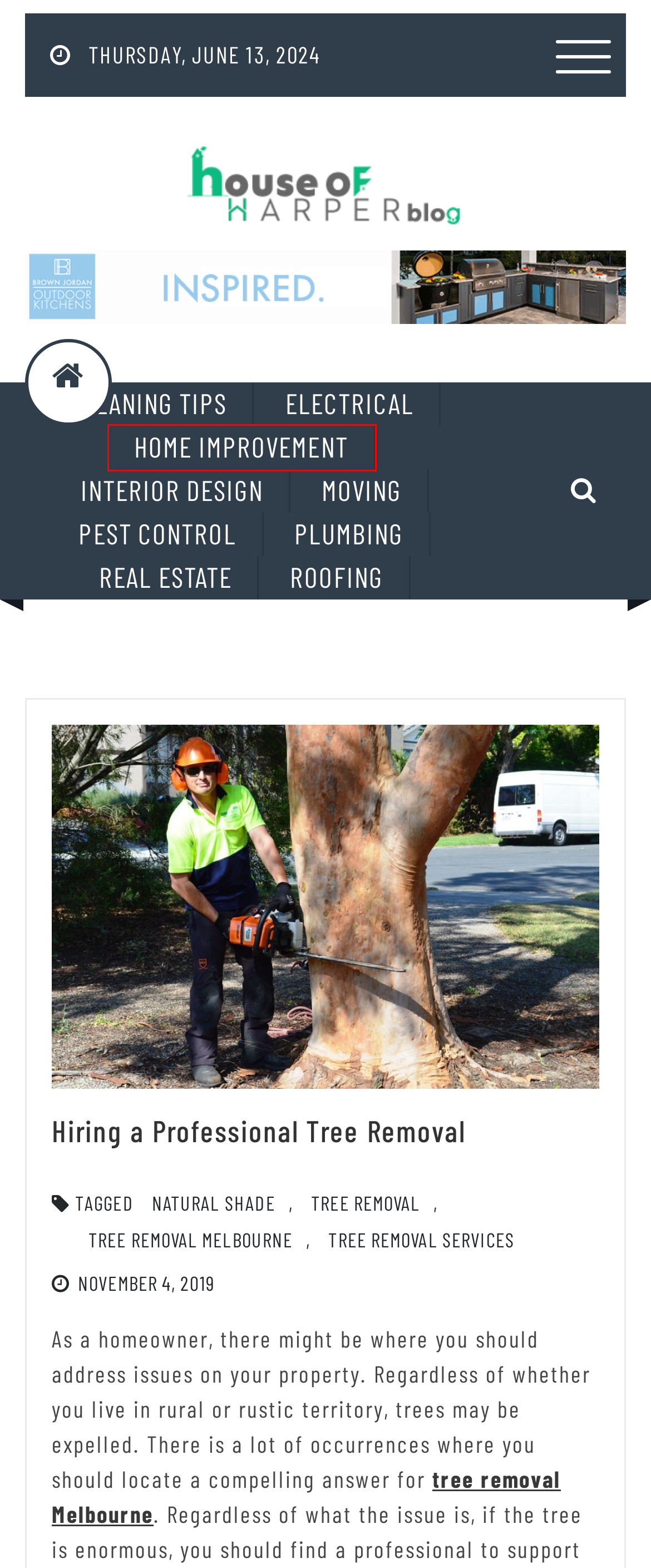Take a look at the provided webpage screenshot featuring a red bounding box around an element. Select the most appropriate webpage description for the page that loads after clicking on the element inside the red bounding box. Here are the candidates:
A. Interior Design Archives - House of Harper Blog
B. Real Estate Archives - House of Harper Blog
C. Moving Archives - House of Harper Blog
D. tree removal Archives - House of Harper Blog
E. Professional Melbourne Arborists - Tree Response
F. Tree removal services Archives - House of Harper Blog
G. natural shade Archives - House of Harper Blog
H. Home Improvement Archives - House of Harper Blog

H